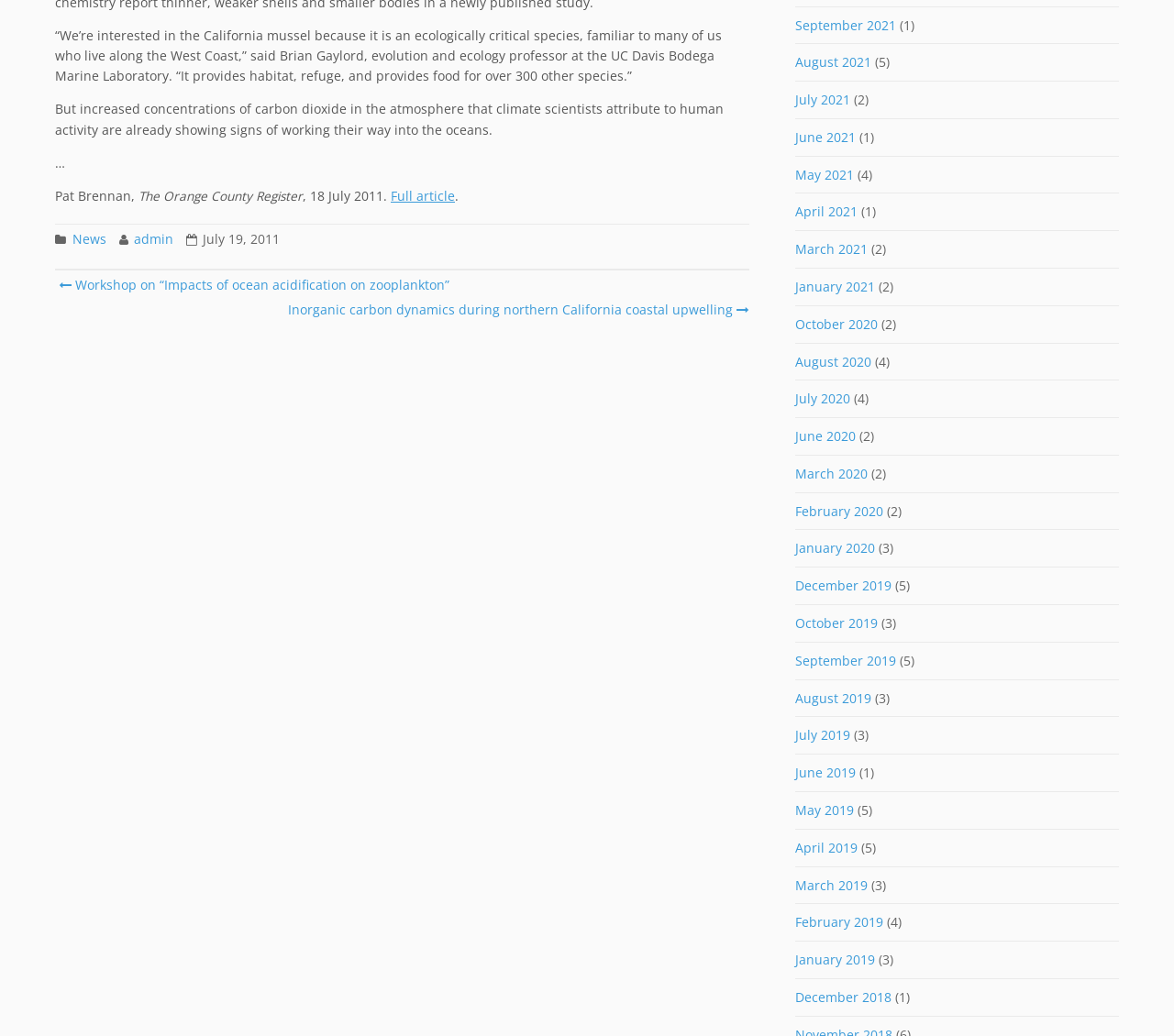How many months are listed in the archive section?
Identify the answer in the screenshot and reply with a single word or phrase.

24